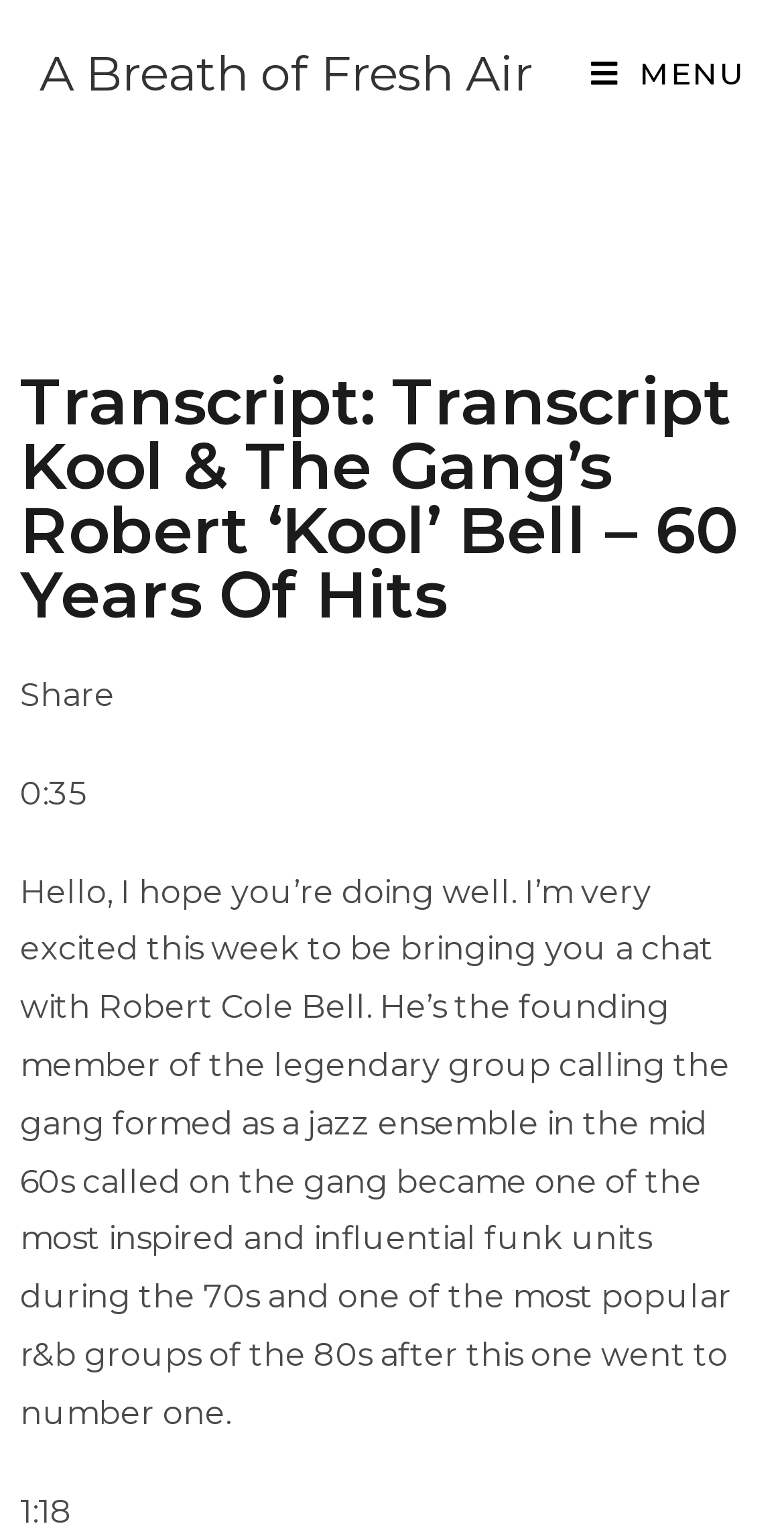What is the name of the person being interviewed?
Look at the screenshot and give a one-word or phrase answer.

Robert Cole Bell